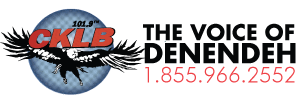Offer an in-depth description of the image.

The image features the logo of CKLB Radio, which is prominently displayed with the tagline "THE VOICE OF DENENDEH." The logo includes a stylized eagle, symbolizing strength and connection to the Denendeh region, situated against a blue globe background. Beneath the logo is the radio frequency "101.9 FM" and a contact number, "1.855.966.2552," inviting listeners to engage with the station. CKLB Radio serves as a vital communication source for the Denendeh community, providing news, music, and culturally relevant programming.